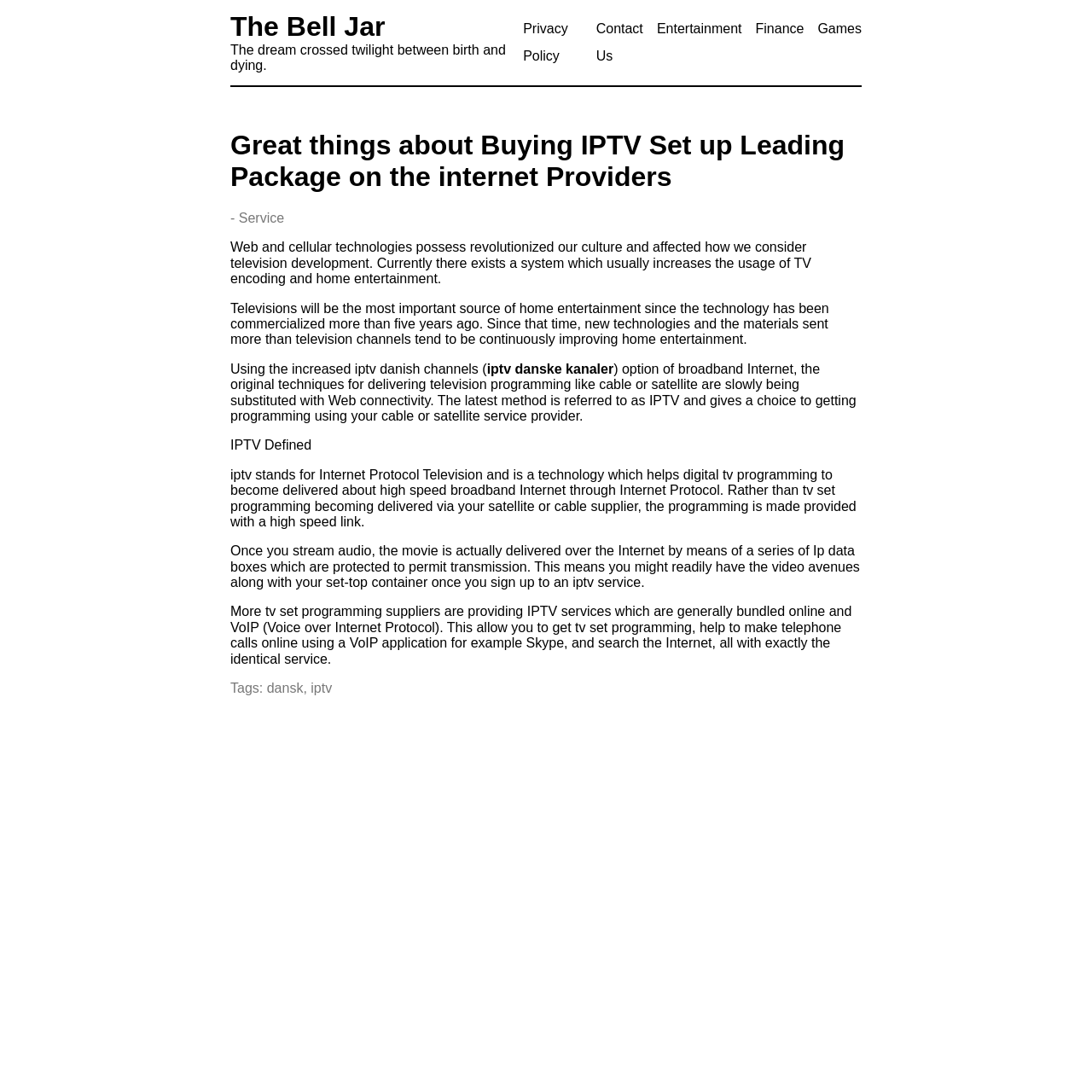Using the description "iptv danske kanaler", locate and provide the bounding box of the UI element.

[0.446, 0.331, 0.562, 0.344]